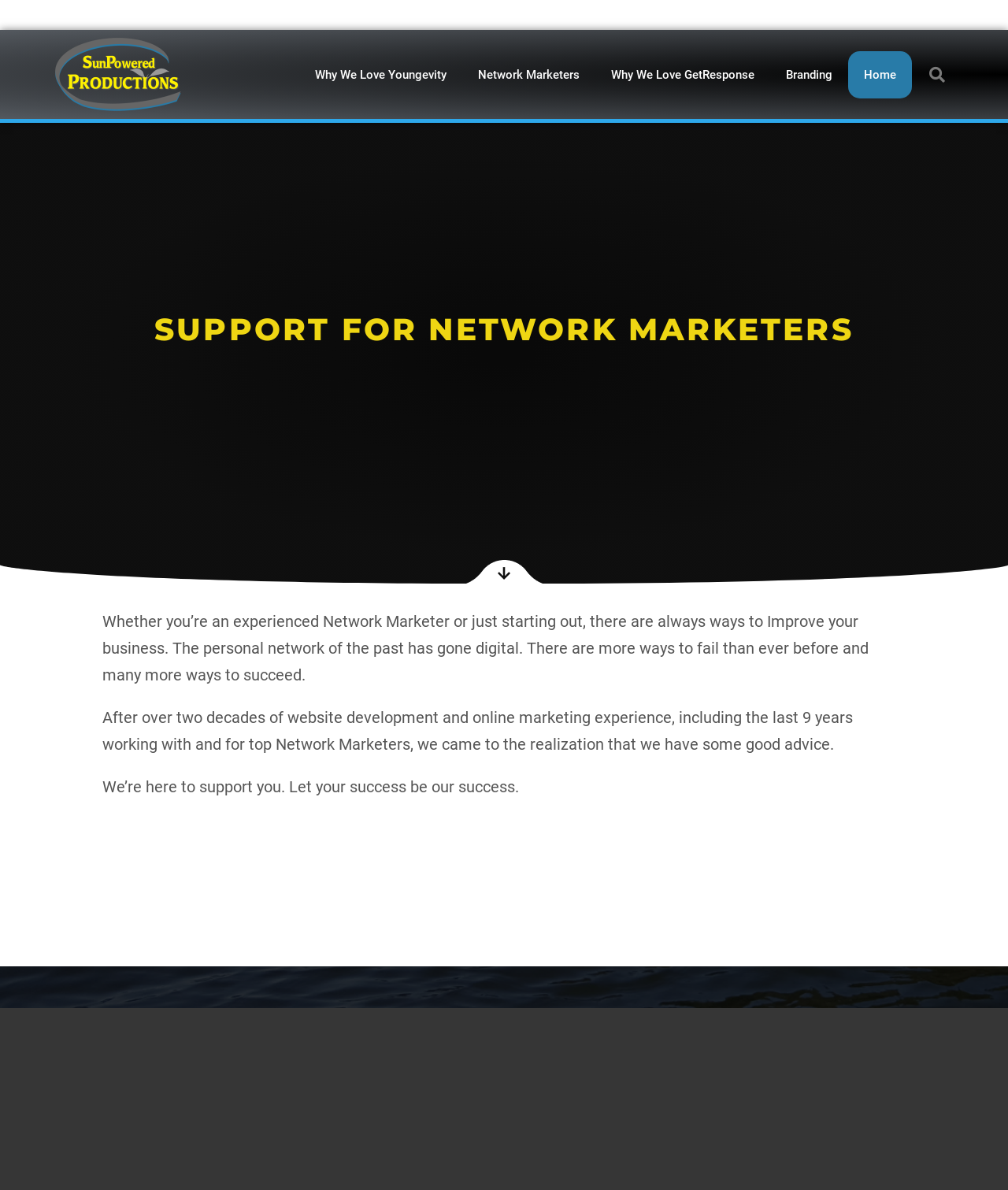Using the element description: "Network Marketers", determine the bounding box coordinates for the specified UI element. The coordinates should be four float numbers between 0 and 1, [left, top, right, bottom].

[0.459, 0.043, 0.591, 0.082]